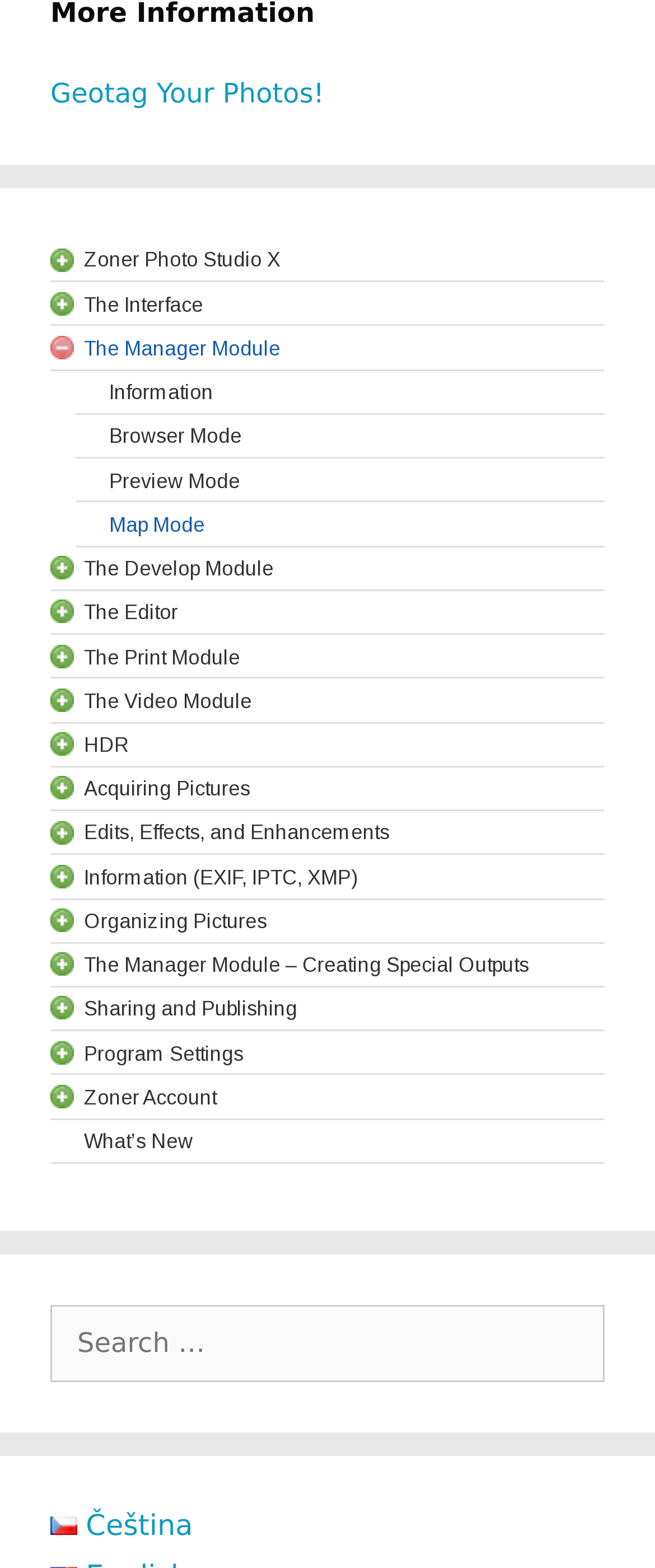Using the information in the image, could you please answer the following question in detail:
What is the main purpose of Zoner Photo Studio X?

Based on the webpage, it appears that Zoner Photo Studio X is a photo editing software, as it has various modules such as the Develop Module, Editor, and Print Module, which are all related to photo editing and management.